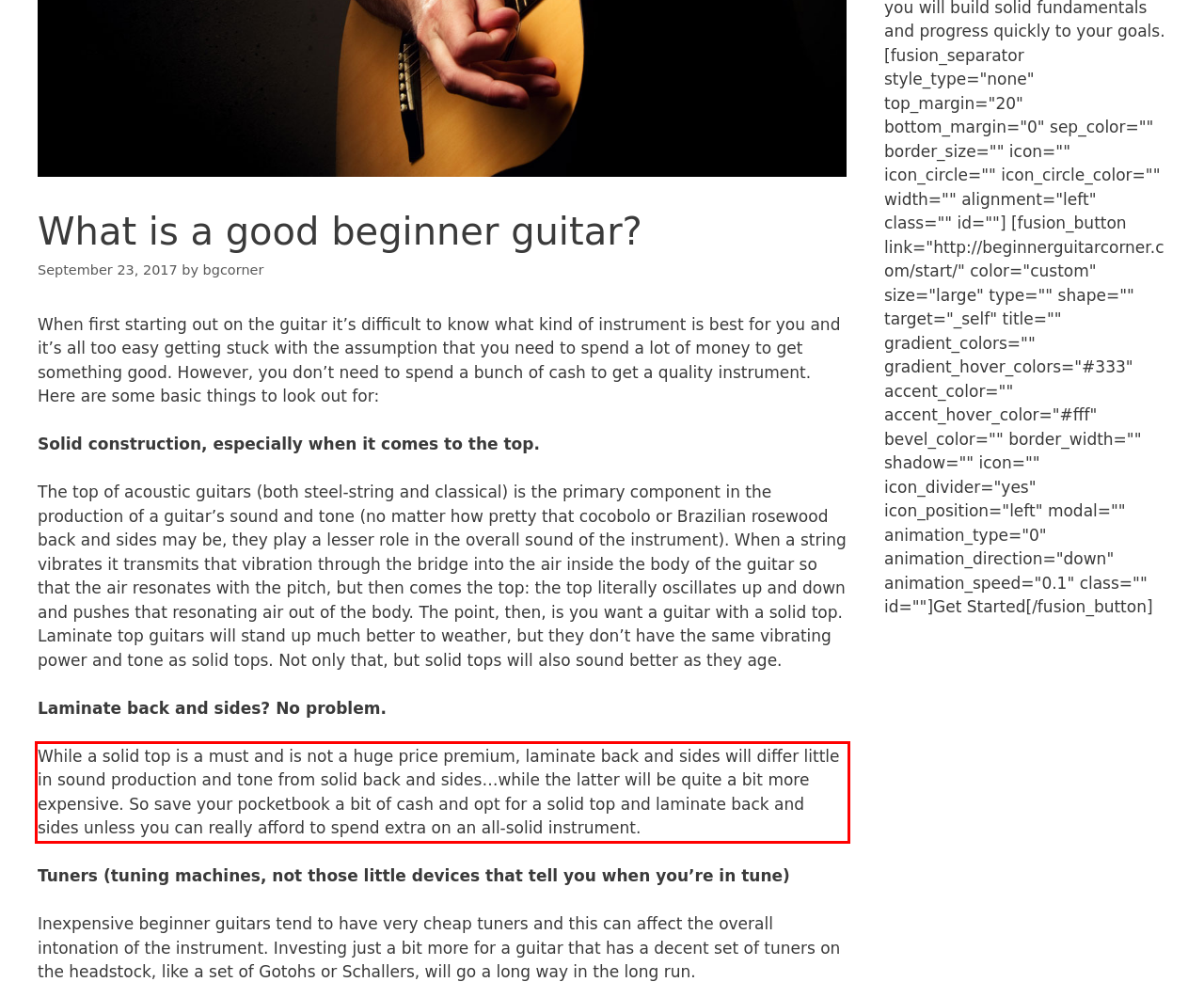Identify the text within the red bounding box on the webpage screenshot and generate the extracted text content.

While a solid top is a must and is not a huge price premium, laminate back and sides will differ little in sound production and tone from solid back and sides…while the latter will be quite a bit more expensive. So save your pocketbook a bit of cash and opt for a solid top and laminate back and sides unless you can really afford to spend extra on an all-solid instrument.